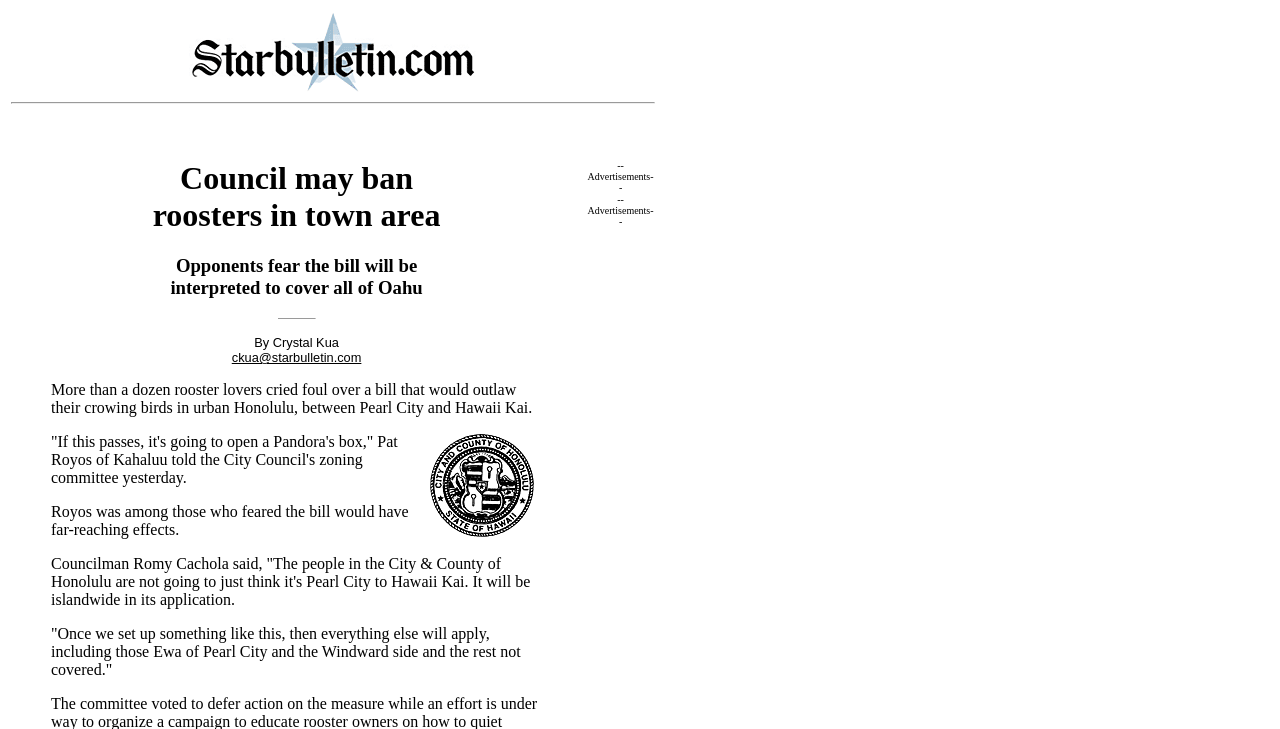Using the provided description alt="Starbulletin.com", find the bounding box coordinates for the UI element. Provide the coordinates in (top-left x, top-left y, bottom-right x, bottom-right y) format, ensuring all values are between 0 and 1.

[0.148, 0.11, 0.373, 0.133]